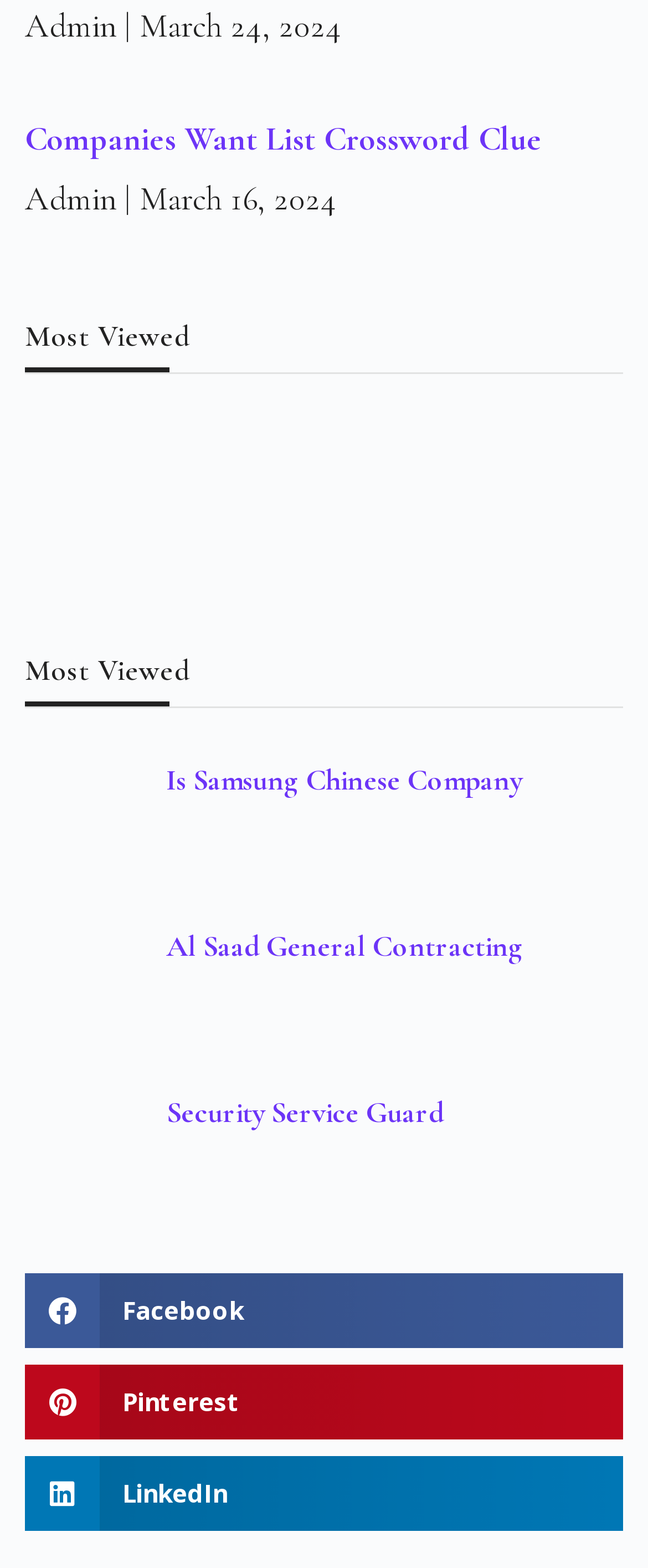What is the title of the second article?
Please provide a single word or phrase in response based on the screenshot.

Is Samsung Chinese Company